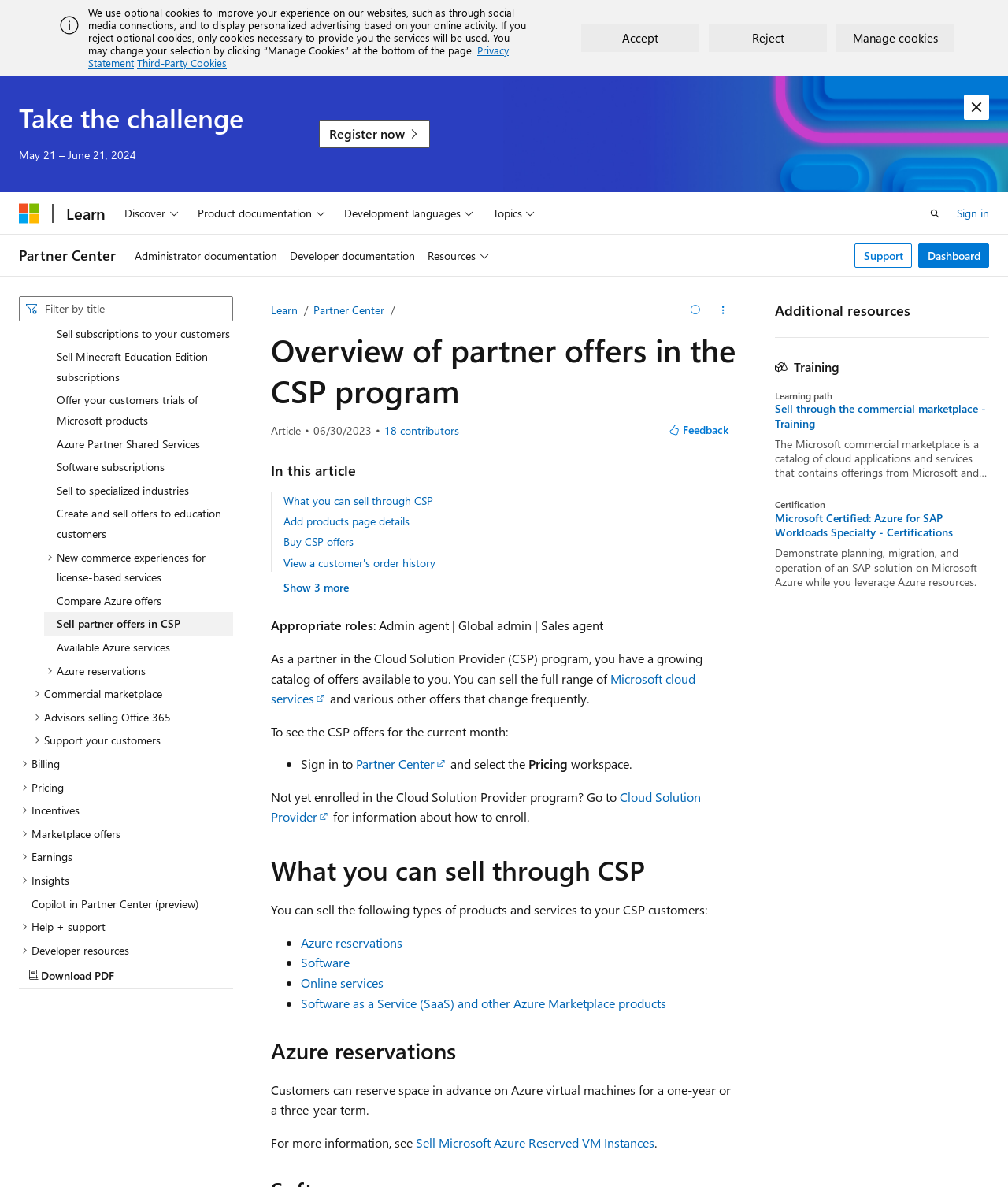Explain the features and main sections of the webpage comprehensively.

This webpage is about partner offers in the Cloud Solution Provider (CSP) program. At the top, there is a banner with a brief message about using optional cookies and a link to the privacy statement. Below the banner, there is a section with a heading "Take the challenge" and a registration link for an event from May 21 to June 21, 2024.

On the top navigation bar, there are links to "Microsoft", "Learn", and "Partner Center", as well as a search button and a sign-in link. Below the navigation bar, there is a secondary navigation menu with links to "Administrator documentation", "Developer documentation", and "Resources".

The main content area is divided into two sections. On the left, there is a tree view navigation menu with various topics related to the CSP program, including "Manage your customers", "Commercial marketplace", and "Support your customers". The currently selected topic is "CSP offers", which has a list of subtopics such as "Buy Azure at PAYG rates", "Sell Office 365 Government GCC for CSP", and "Azure Partner Shared Services".

On the right, there is a main content area with a heading "Overview of partner offers in the CSP program". Below the heading, there is a brief article with a review date of June 30, 2023. There are also two buttons, "Download PDF" and "More actions", and a disclosure triangle with a "Save" option.

At the bottom of the page, there are links to "Support", "Dashboard", and "Manage Cookies", as well as a button to "Accept" or "Reject" optional cookies.